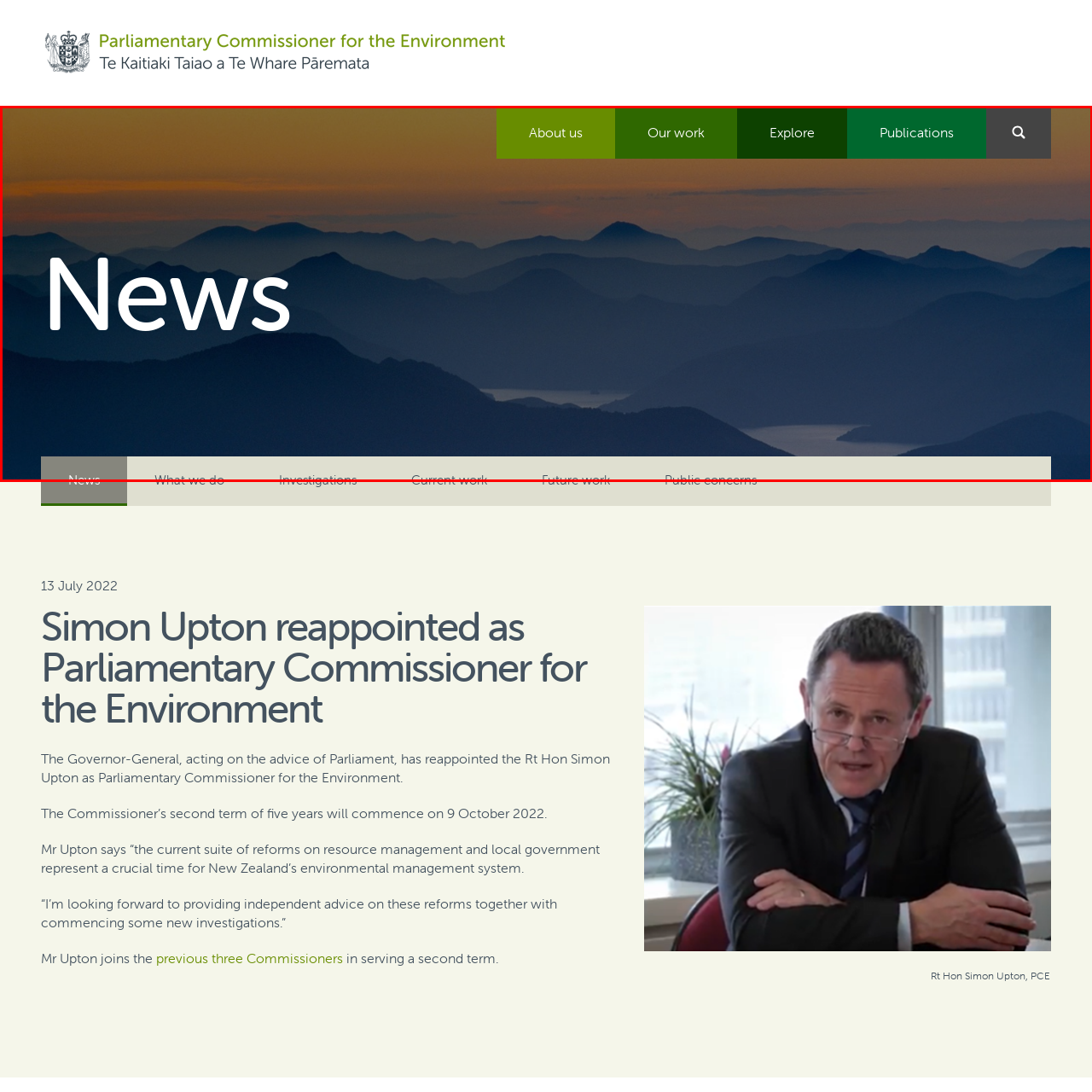Check the image highlighted by the red rectangle and provide a single word or phrase for the question:
What is the overall mood evoked by the landscape?

Tranquility